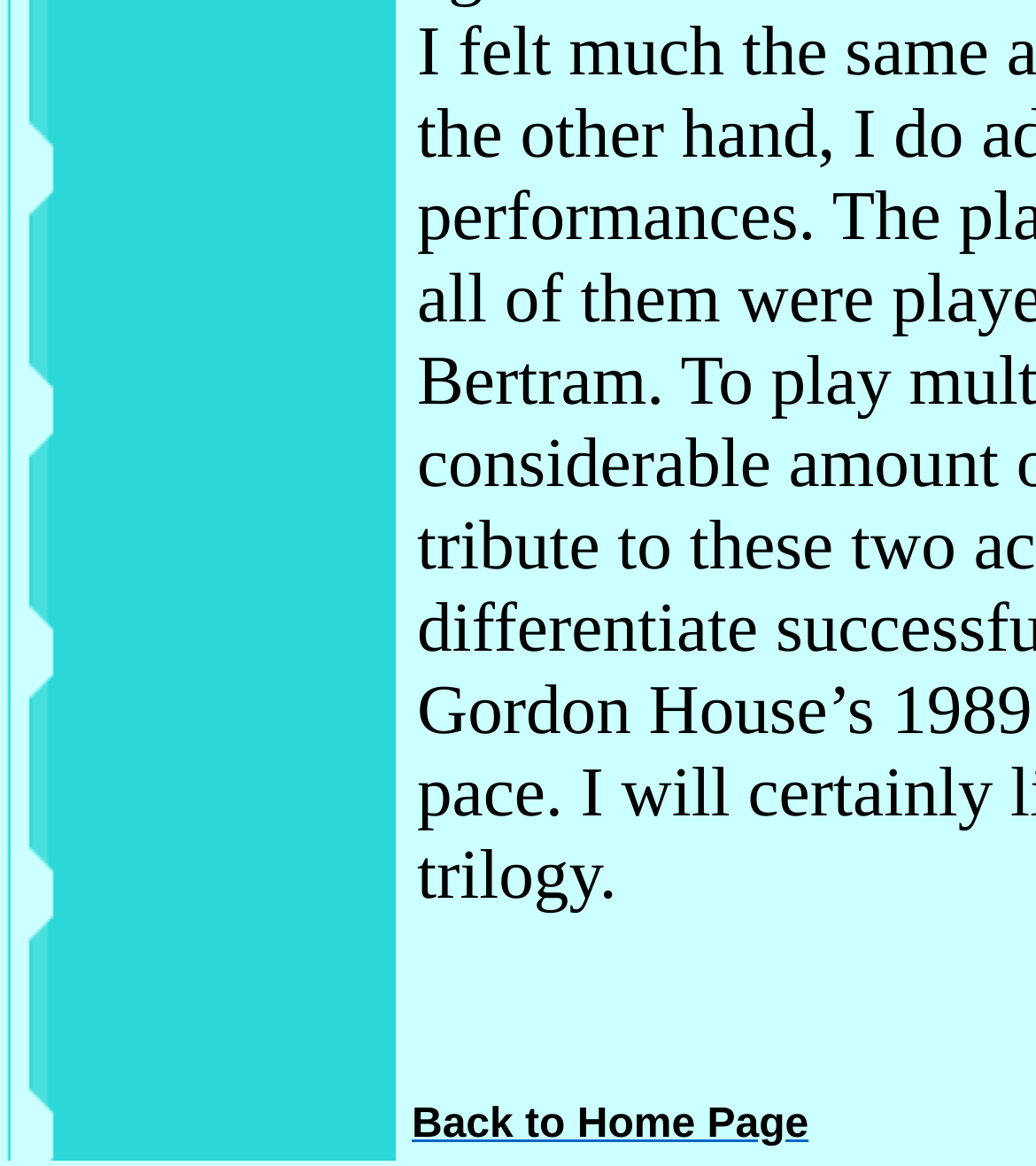Bounding box coordinates are given in the format (top-left x, top-left y, bottom-right x, bottom-right y). All values should be floating point numbers between 0 and 1. Provide the bounding box coordinate for the UI element described as: Back to Home Page

[0.397, 0.945, 0.78, 0.984]